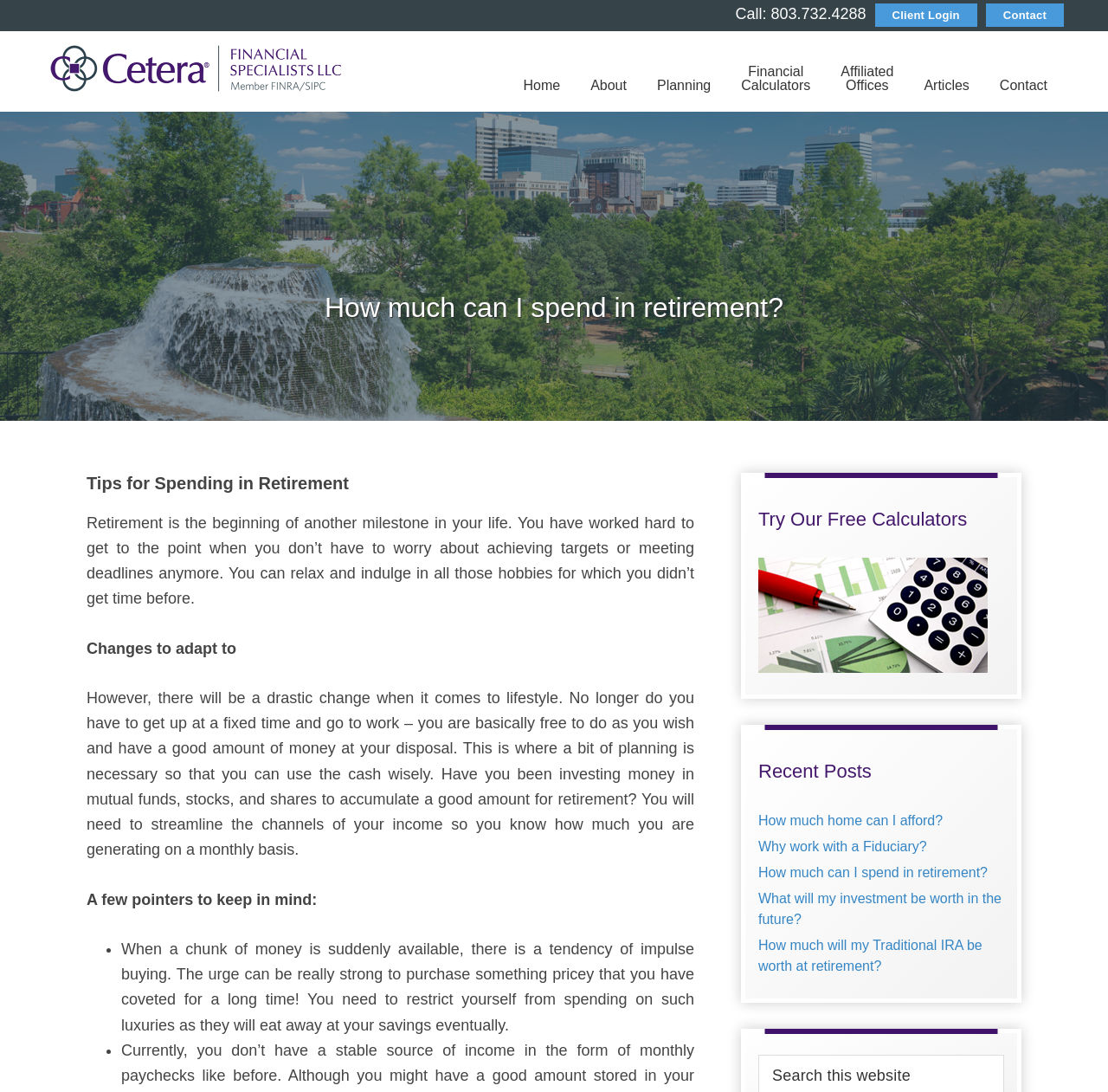Please provide a detailed answer to the question below based on the screenshot: 
What is the purpose of planning in retirement?

According to the webpage, planning in retirement is necessary so that one can use the cash wisely. This is mentioned in the static text element with a bounding box of [0.078, 0.631, 0.627, 0.786].